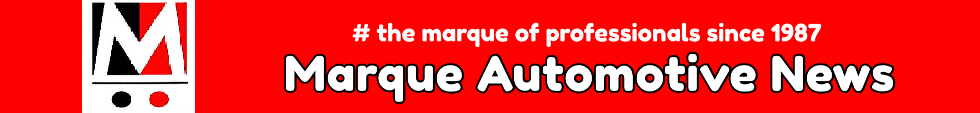Respond to the following query with just one word or a short phrase: 
What is the shape of the stylized letter 'M'?

Segmented